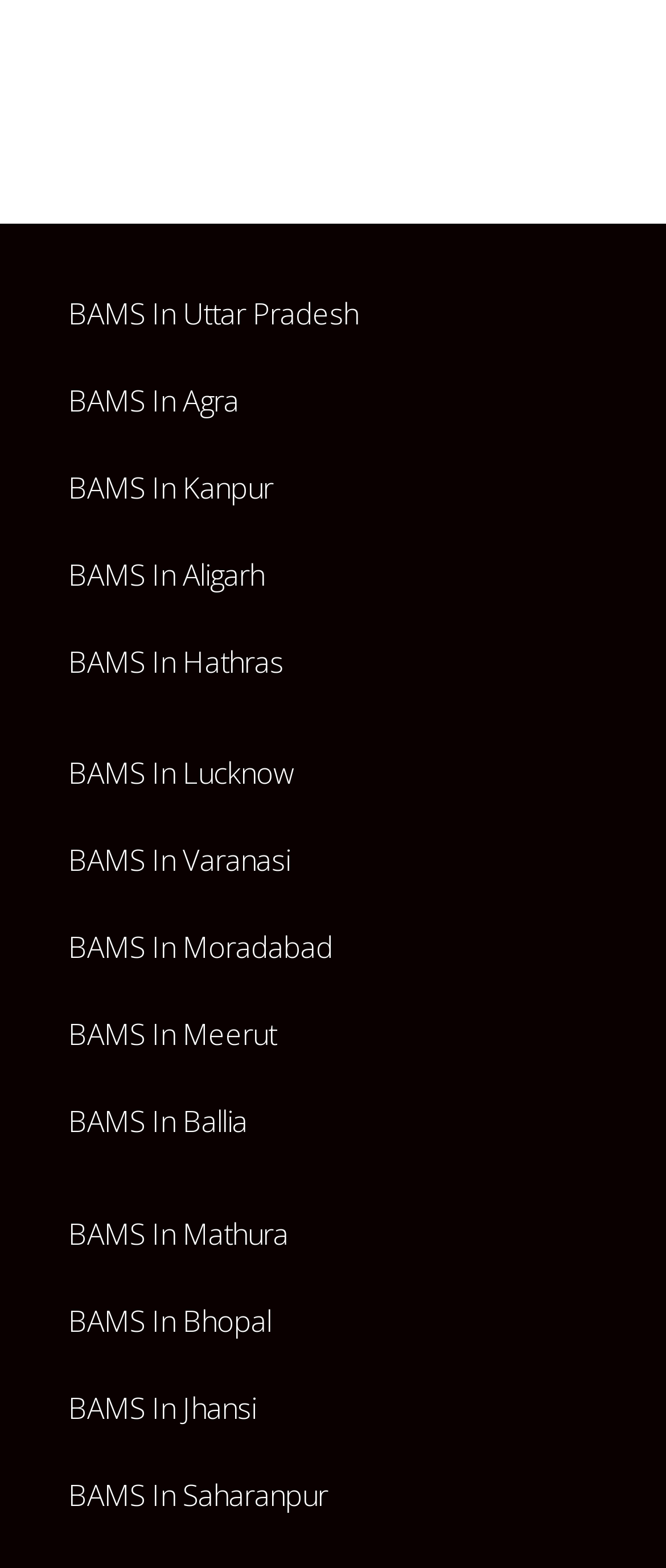Locate the bounding box coordinates of the clickable region necessary to complete the following instruction: "learn about BAMS In Aligarh". Provide the coordinates in the format of four float numbers between 0 and 1, i.e., [left, top, right, bottom].

[0.103, 0.353, 0.397, 0.379]